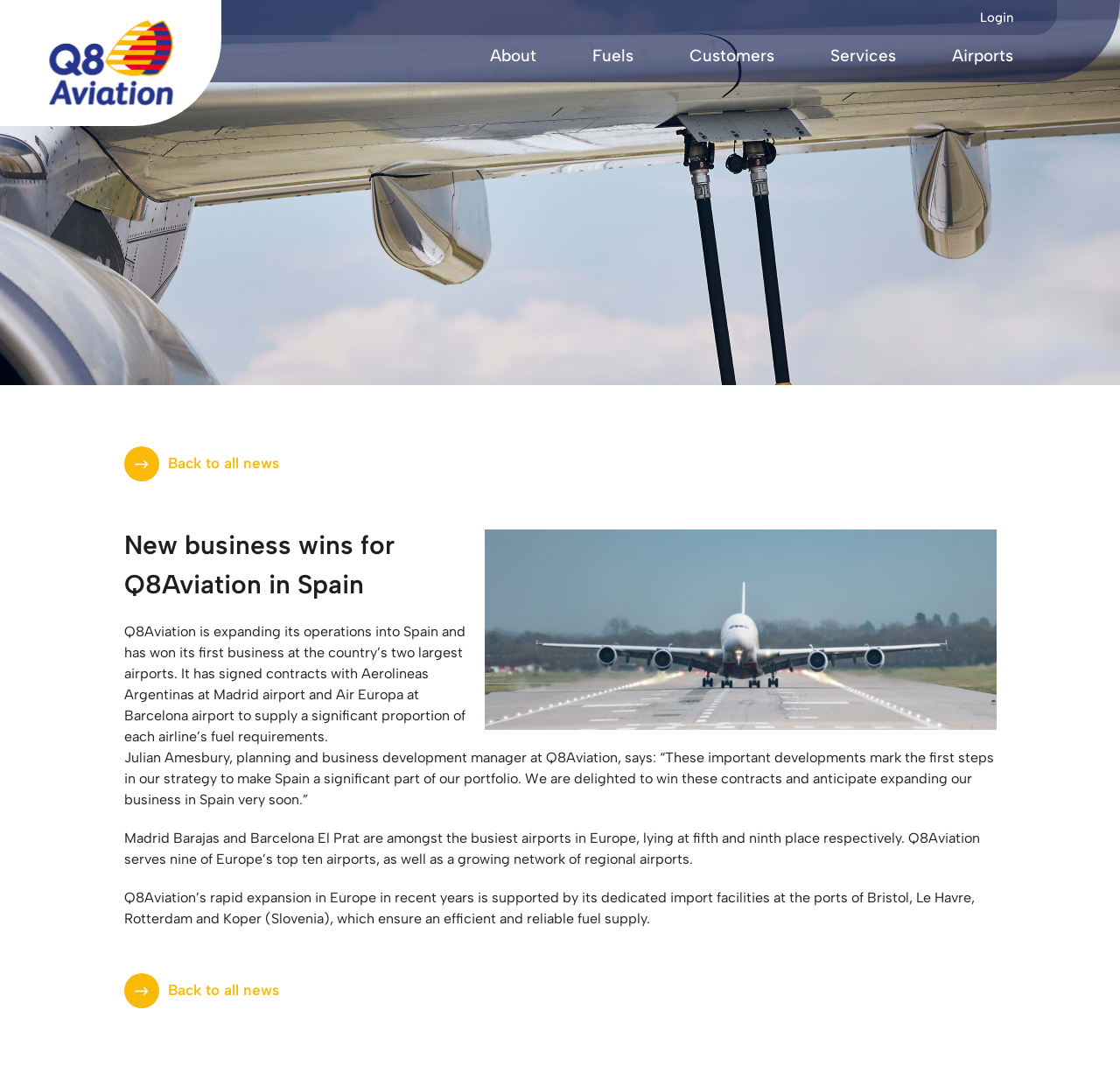Locate the bounding box coordinates of the clickable part needed for the task: "View all news".

[0.111, 0.416, 0.889, 0.449]